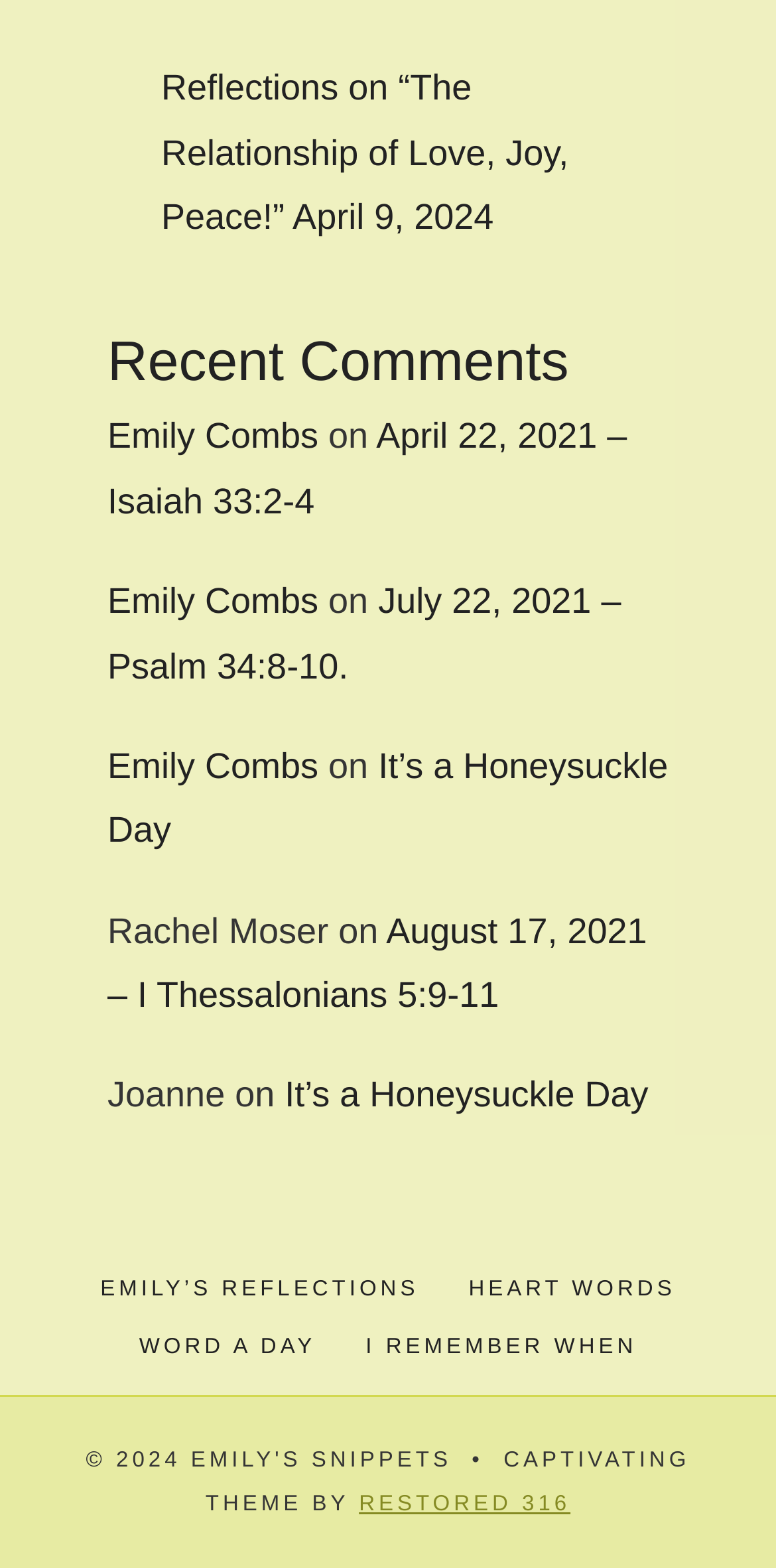Please identify the bounding box coordinates of the element's region that should be clicked to execute the following instruction: "View recent comments". The bounding box coordinates must be four float numbers between 0 and 1, i.e., [left, top, right, bottom].

[0.138, 0.205, 0.862, 0.258]